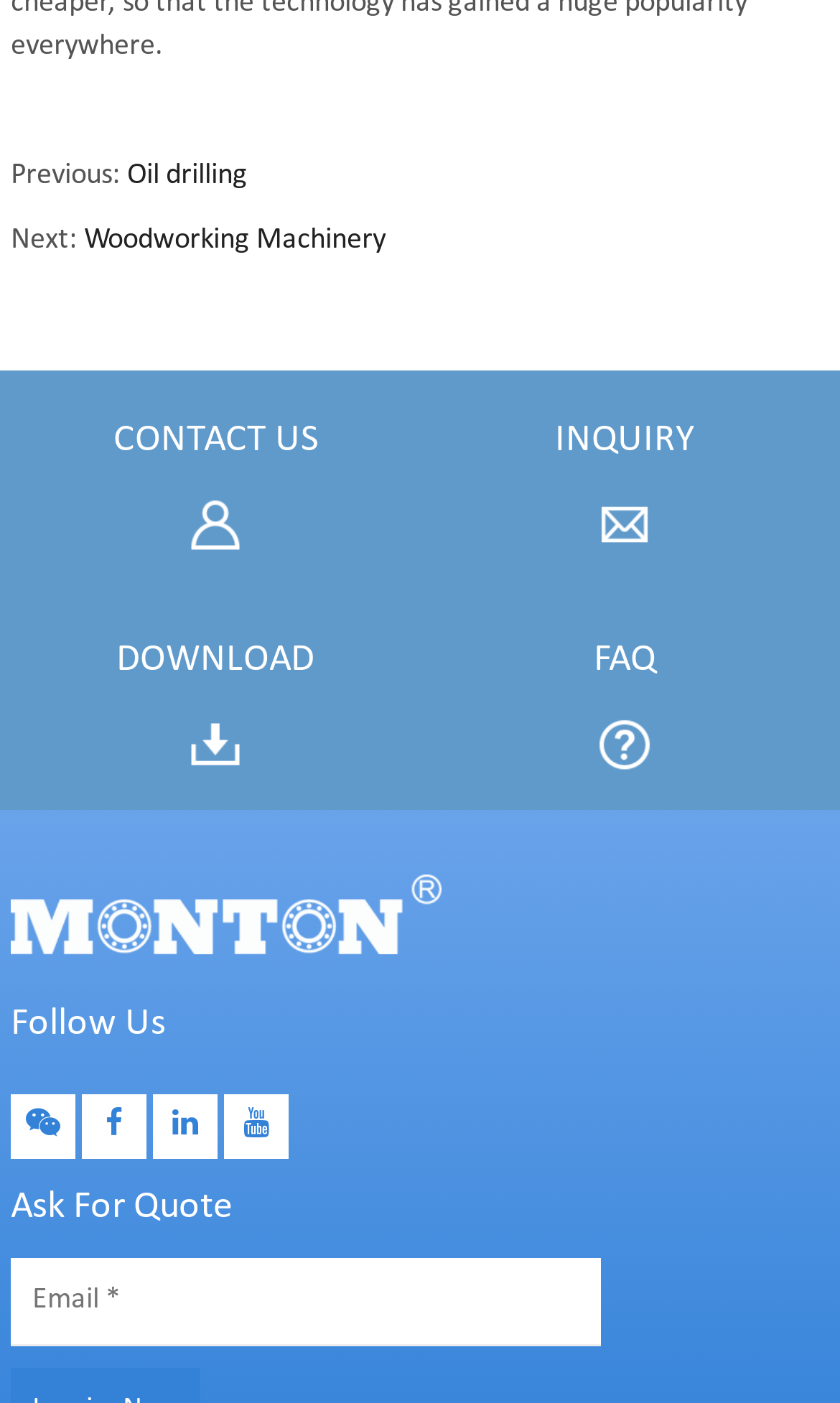How many main sections are available on the webpage?
From the image, respond using a single word or phrase.

5